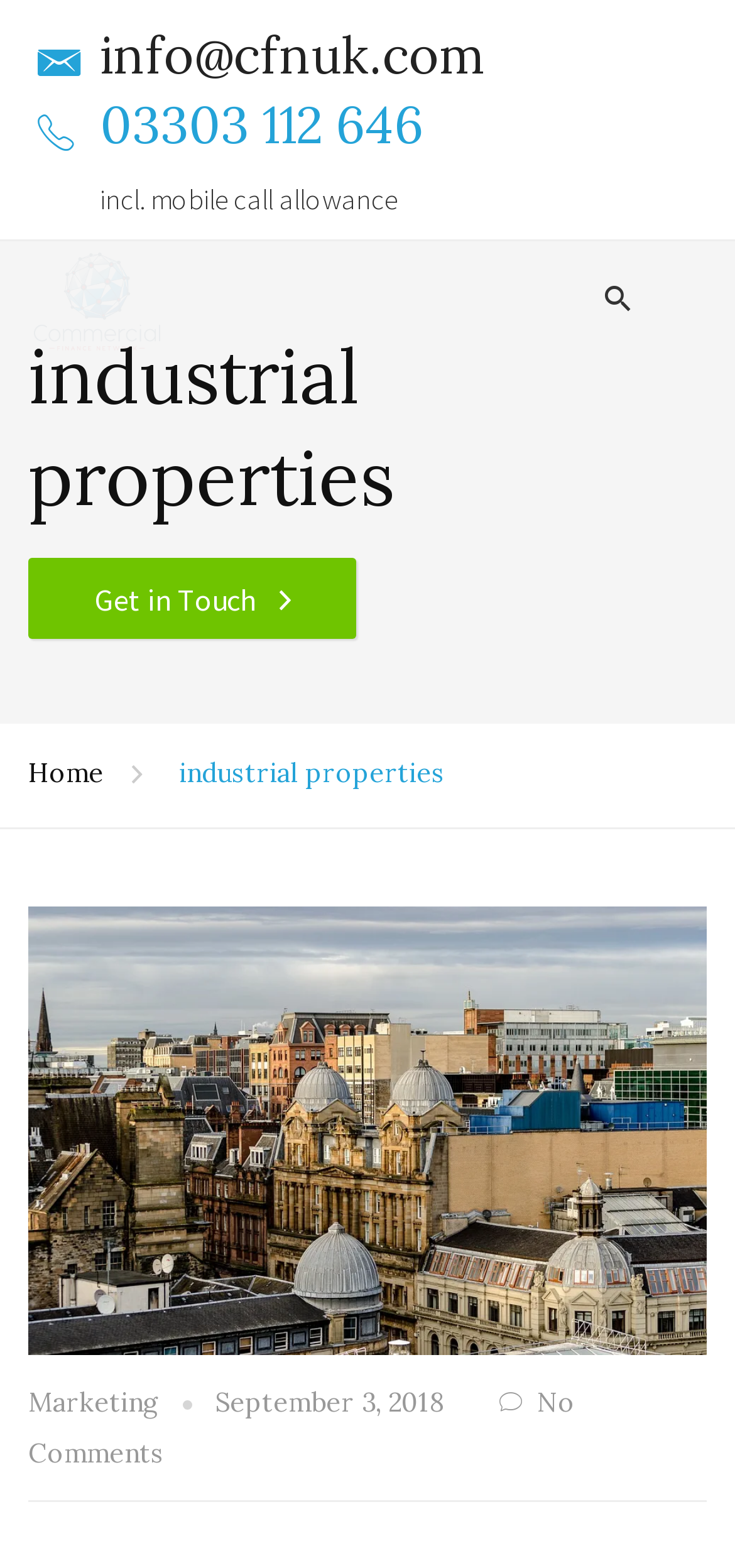Determine the bounding box coordinates for the HTML element described here: "Home".

[0.038, 0.482, 0.195, 0.504]